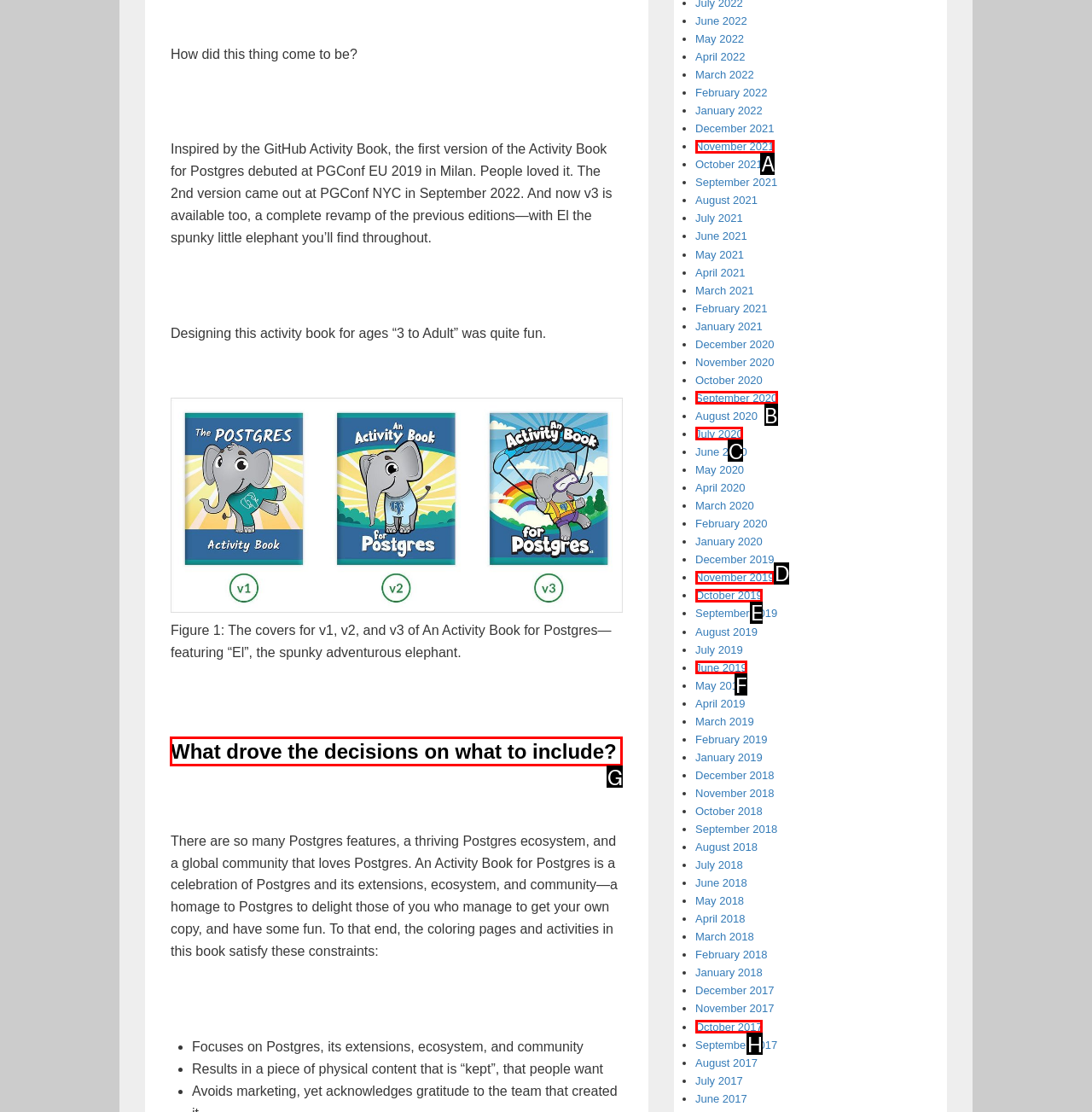Tell me which one HTML element I should click to complete the following task: Read about what drove the decisions on what to include Answer with the option's letter from the given choices directly.

G